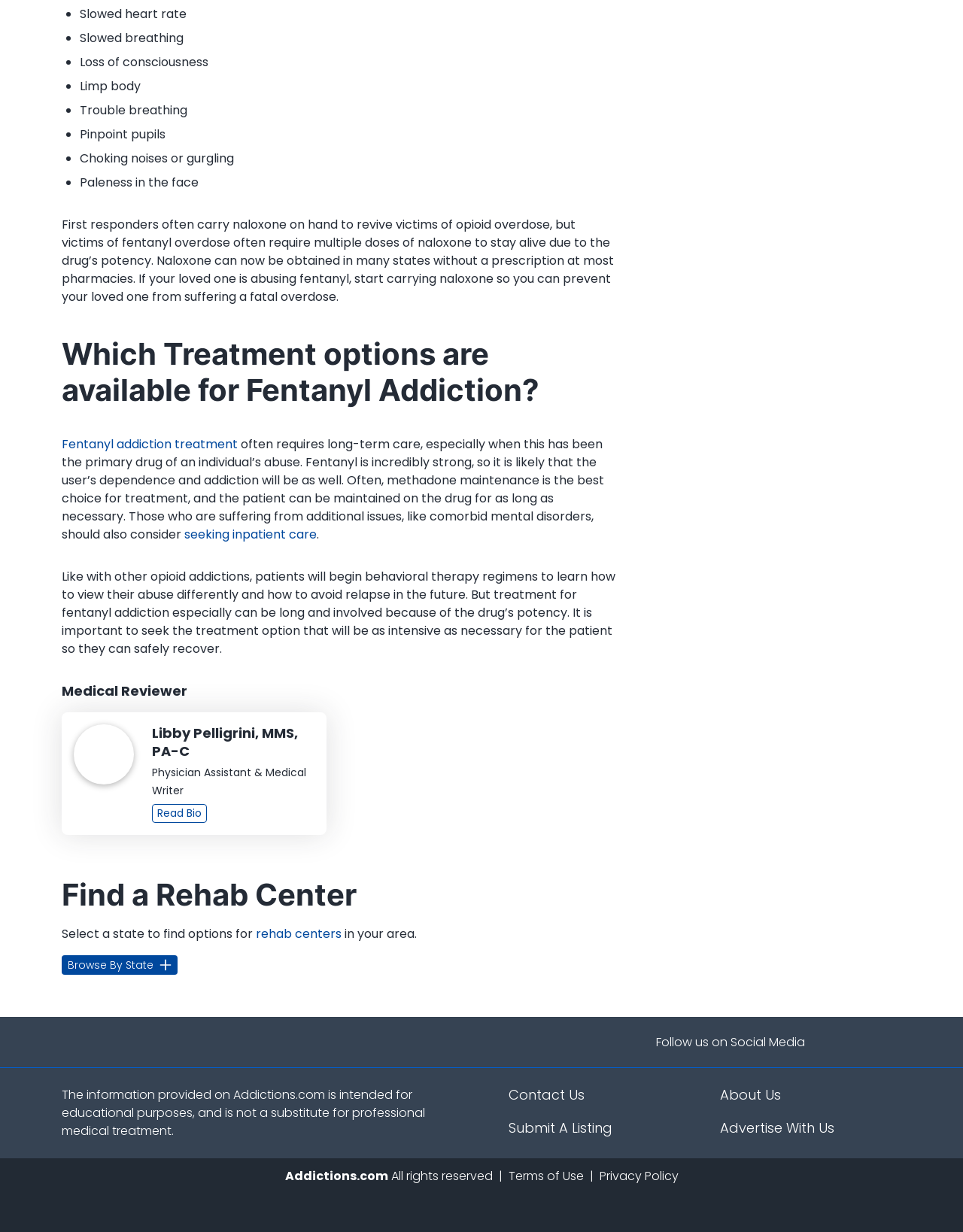Locate the bounding box coordinates of the element that needs to be clicked to carry out the instruction: "Follow on Pinterest". The coordinates should be given as four float numbers ranging from 0 to 1, i.e., [left, top, right, bottom].

[0.855, 0.838, 0.873, 0.854]